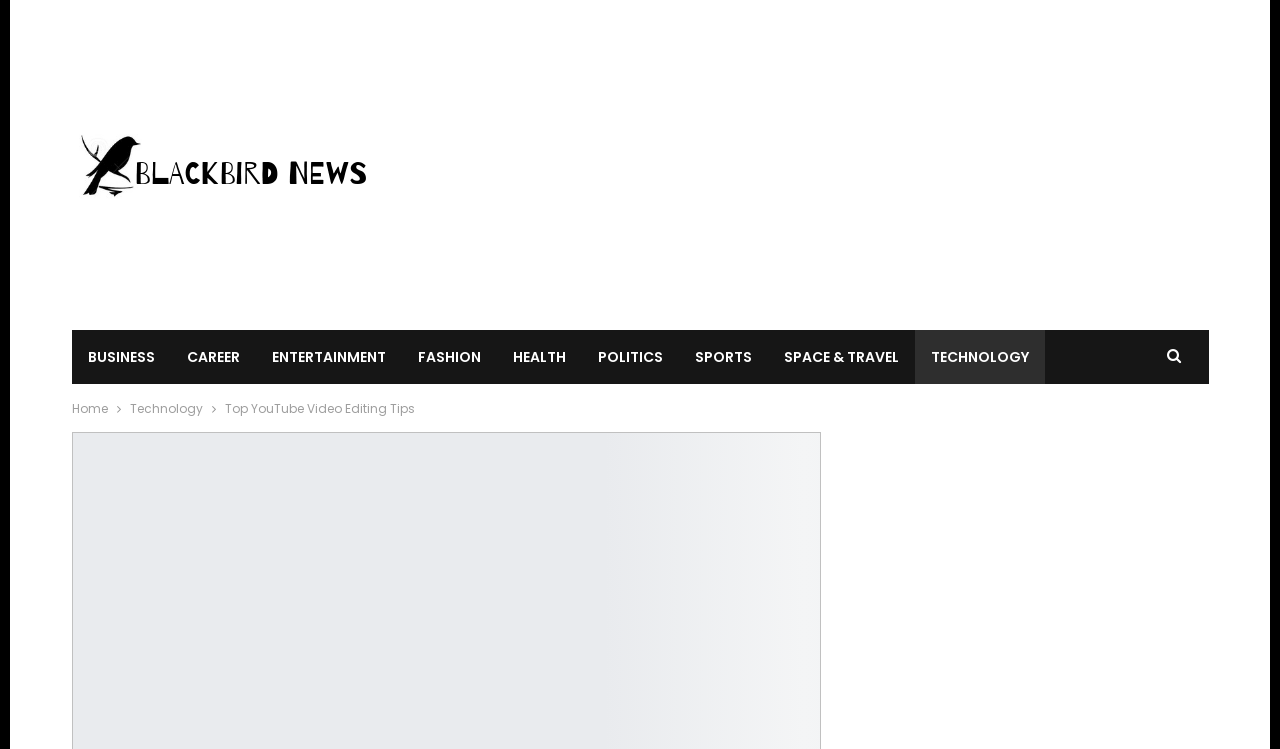Please find the bounding box coordinates of the section that needs to be clicked to achieve this instruction: "go to TECHNOLOGY".

[0.714, 0.441, 0.816, 0.513]